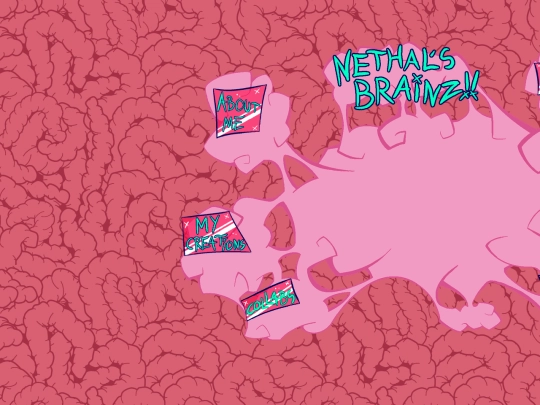What is the purpose of the three colorful buttons?
Please provide a comprehensive answer based on the visual information in the image.

The buttons are labeled 'About Me', 'My Creations', and 'Collab', suggesting that they are meant for navigation to different sections of the webpage, allowing users to explore the creator's identity, works, and collaborative opportunities.